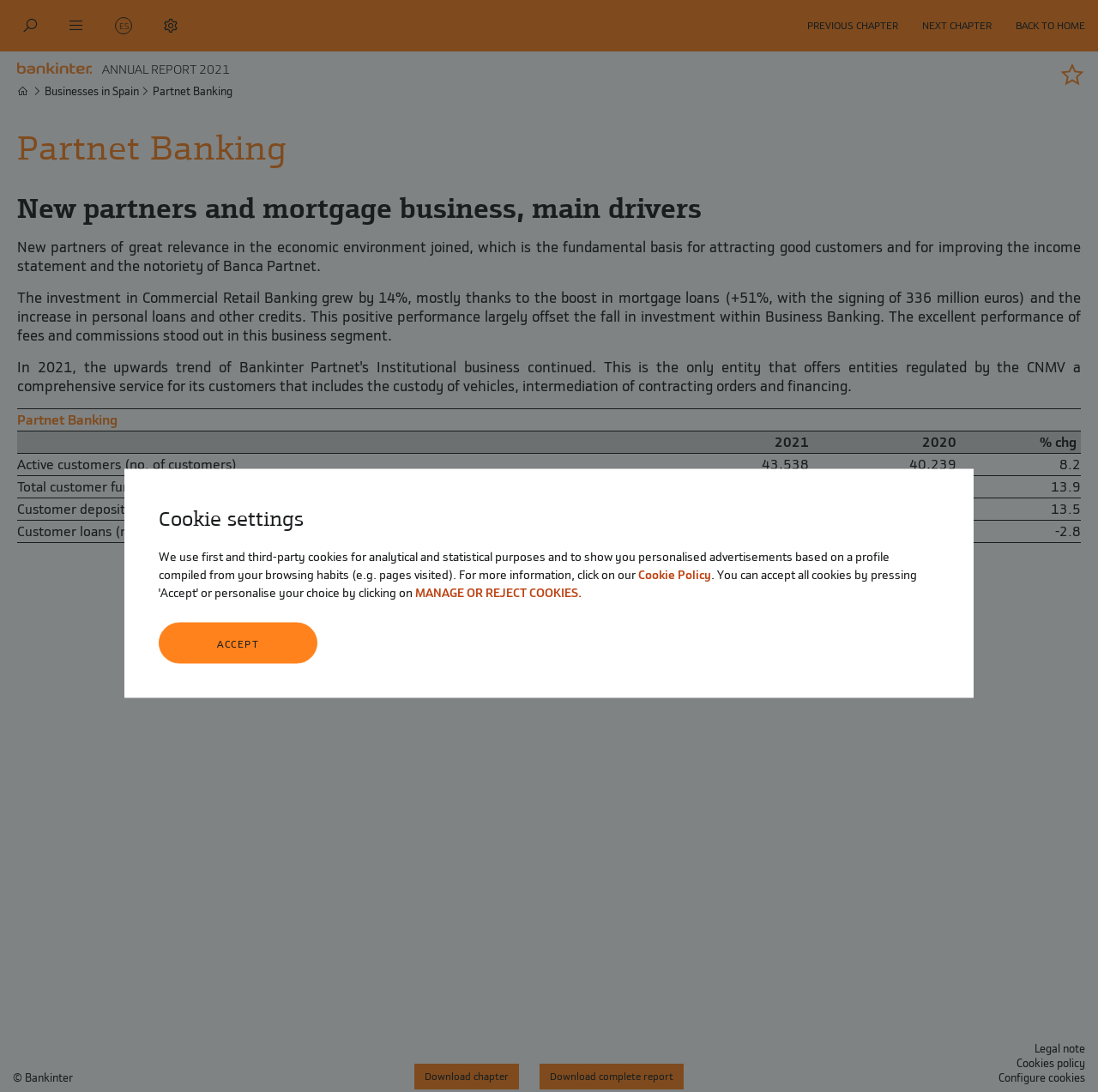Locate the UI element described by Cookie Policy and provide its bounding box coordinates. Use the format (top-left x, top-left y, bottom-right x, bottom-right y) with all values as floating point numbers between 0 and 1.

[0.581, 0.52, 0.648, 0.533]